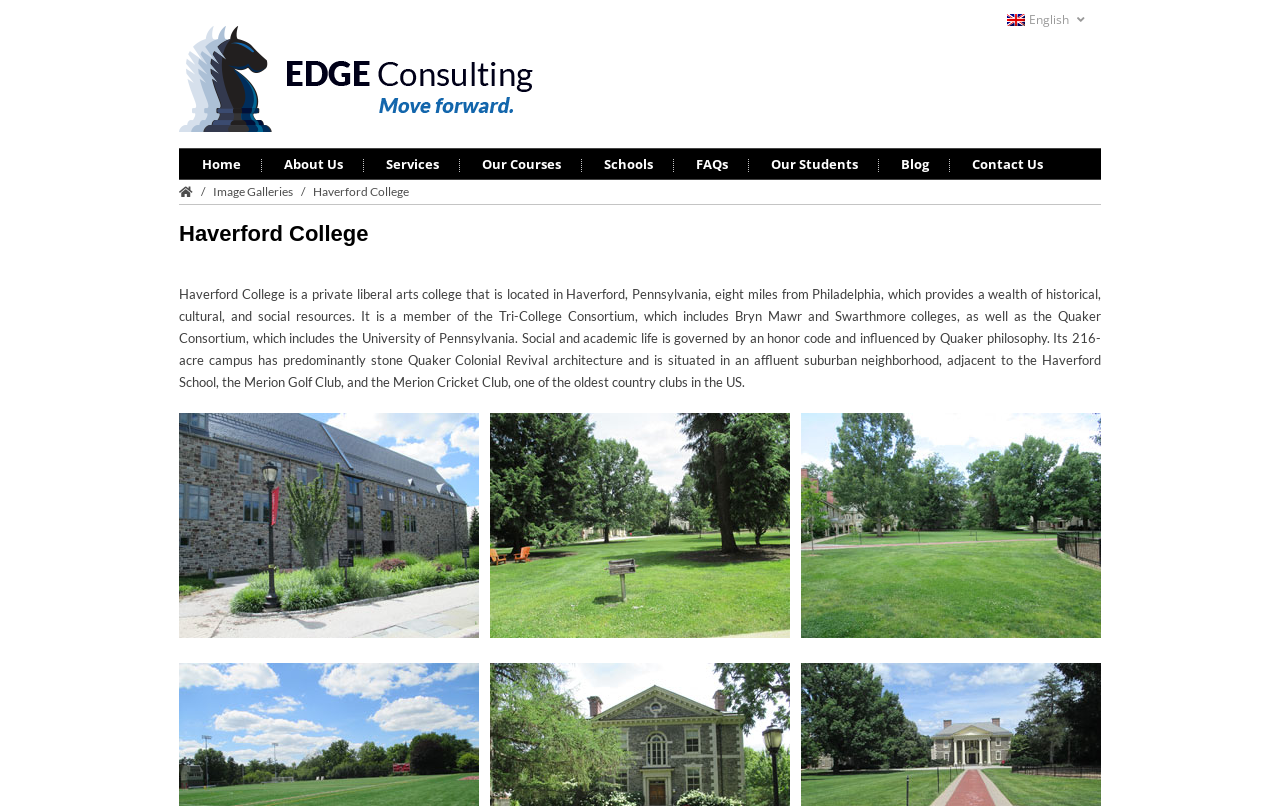What is the architectural style of Haverford College's campus? Please answer the question using a single word or phrase based on the image.

Stone Quaker Colonial Revival